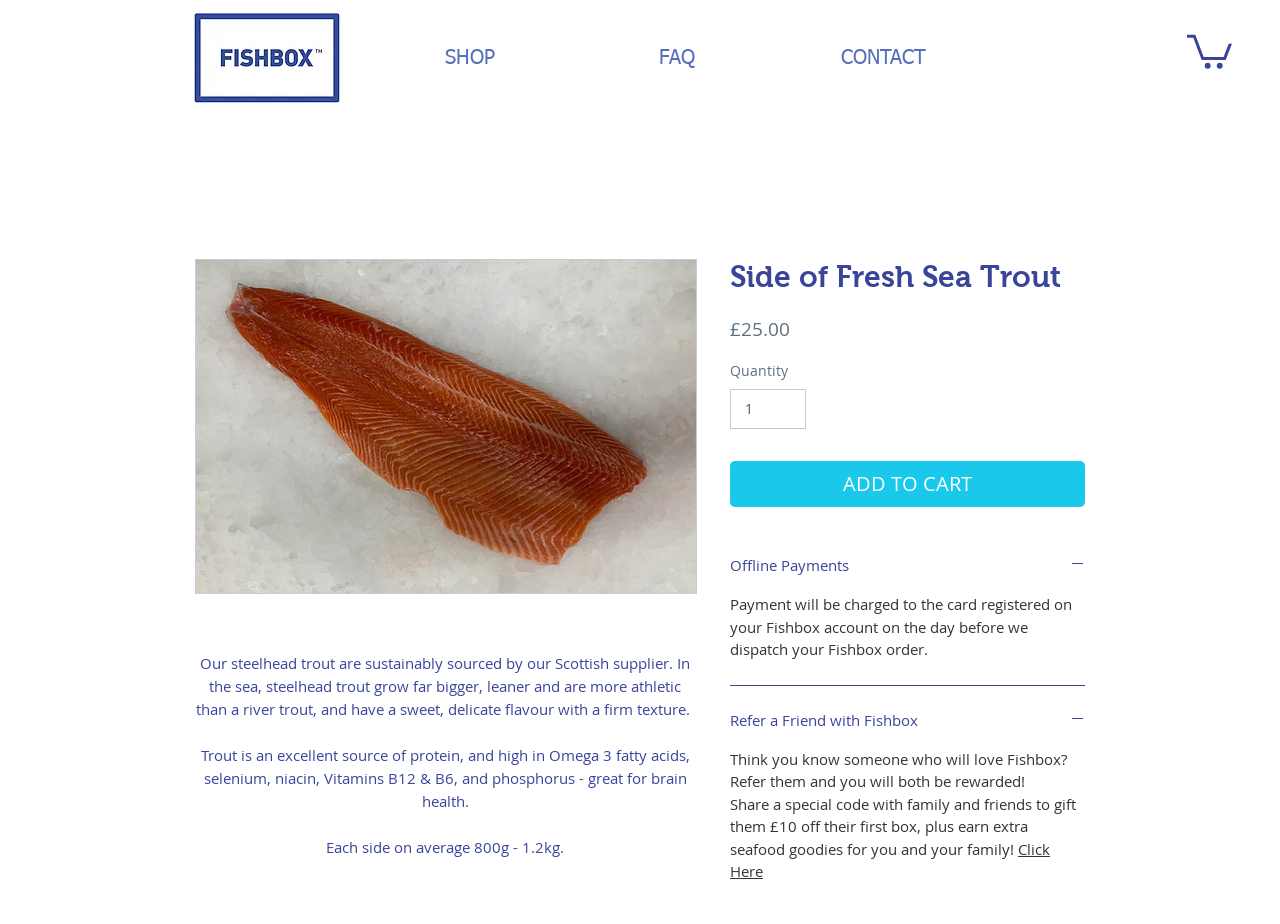Given the element description, predict the bounding box coordinates in the format (top-left x, top-left y, bottom-right x, bottom-right y), using floating point numbers between 0 and 1: Refer a Friend with Fishbox

[0.57, 0.768, 0.848, 0.791]